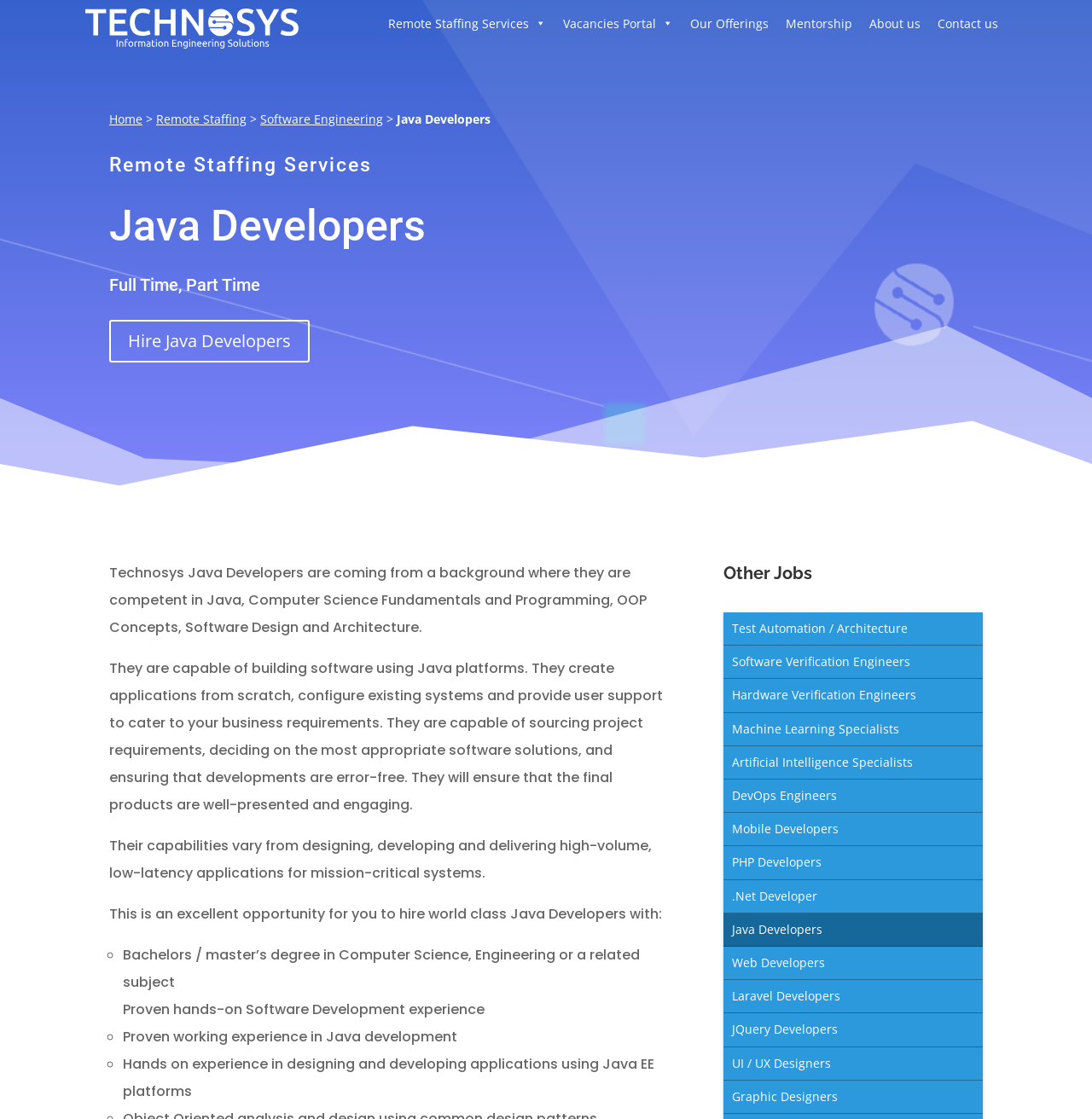Bounding box coordinates are specified in the format (top-left x, top-left y, bottom-right x, bottom-right y). All values are floating point numbers bounded between 0 and 1. Please provide the bounding box coordinate of the region this sentence describes: Remote Staffing Services

[0.348, 0.0, 0.508, 0.042]